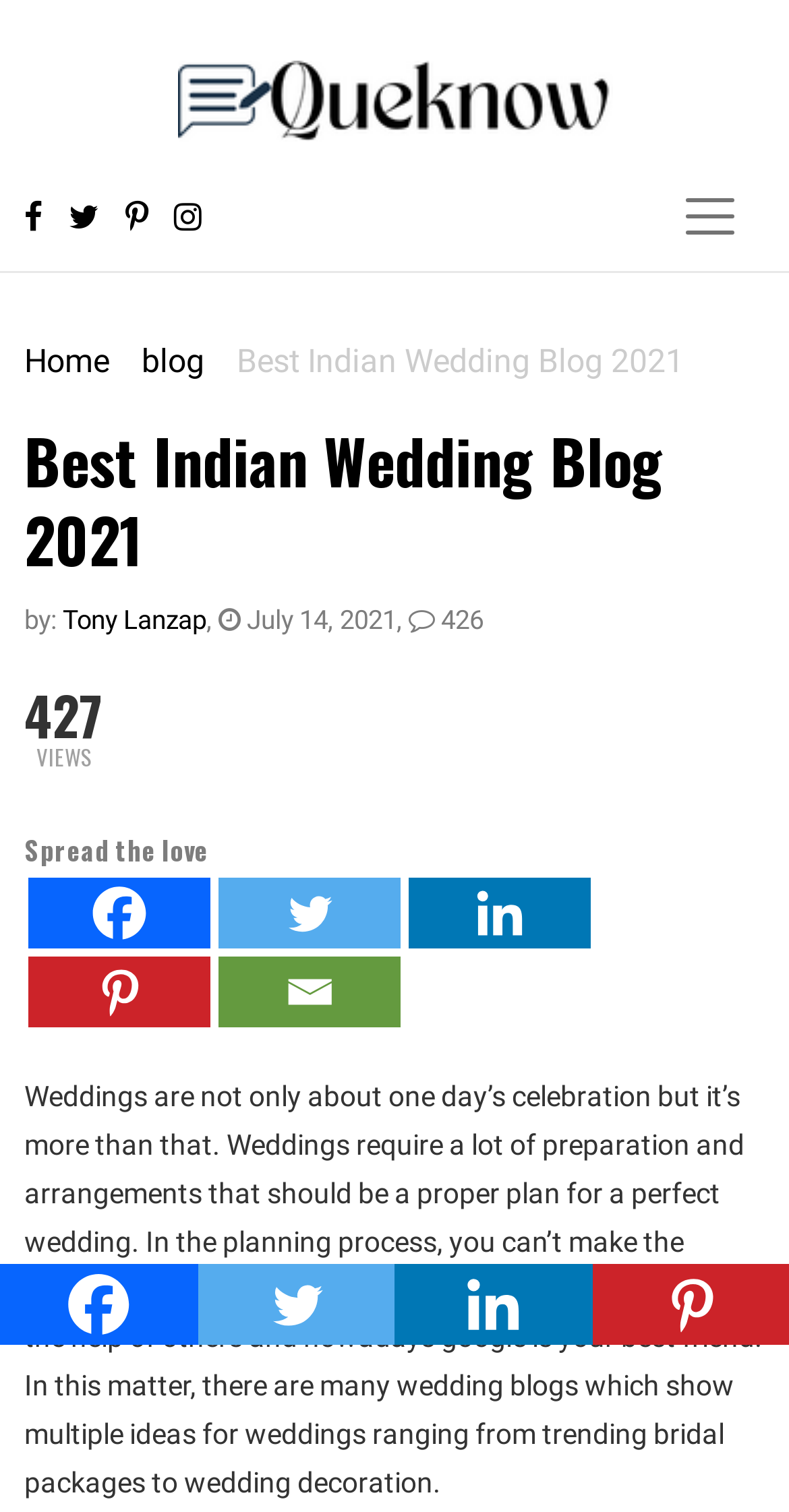Identify the webpage's primary heading and generate its text.

Best Indian Wedding Blog 2021